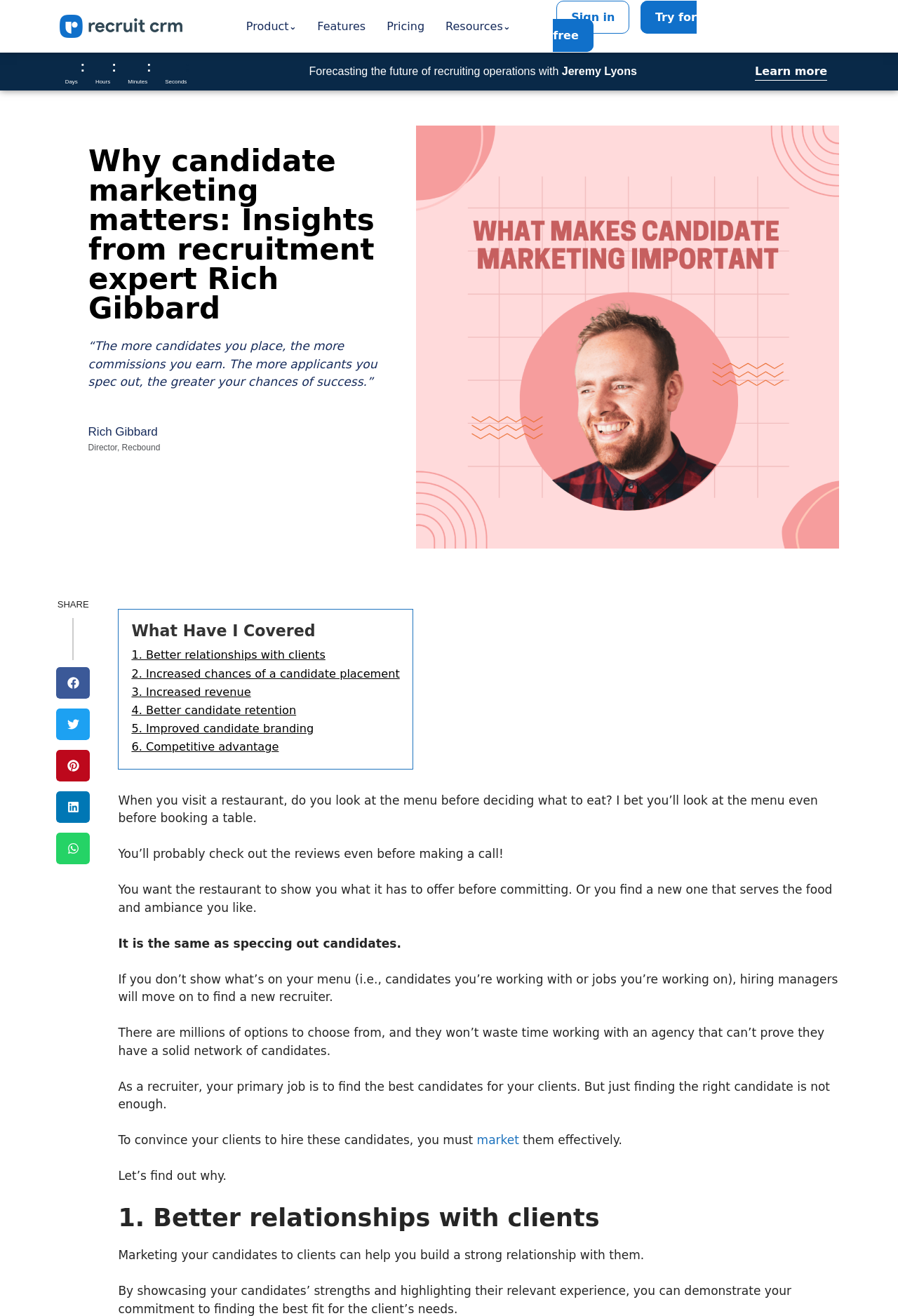Respond with a single word or phrase:
How many benefits of candidate marketing are listed on the webpage?

6